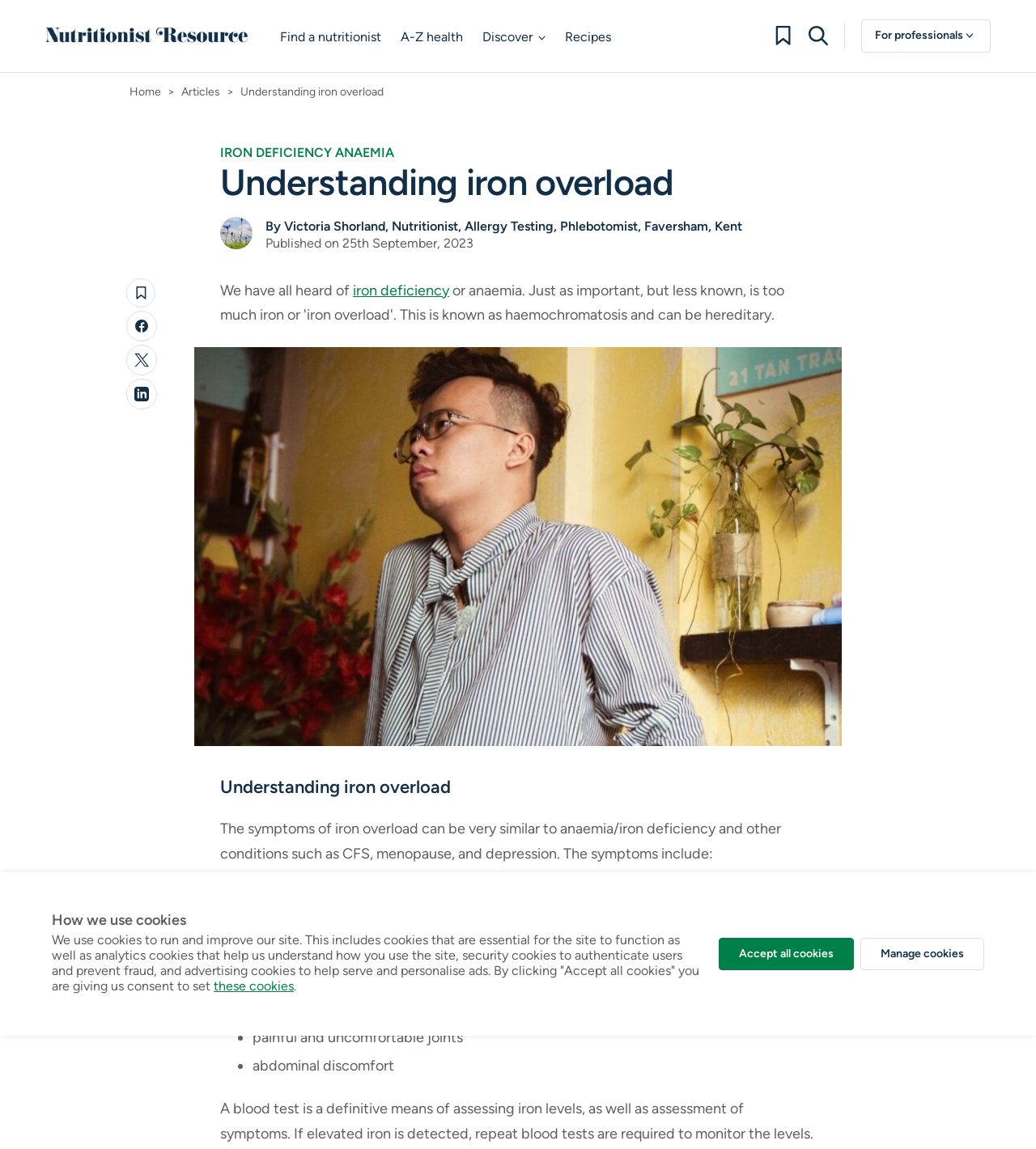Can you find the bounding box coordinates for the element that needs to be clicked to execute this instruction: "Search for something"? The coordinates should be given as four float numbers between 0 and 1, i.e., [left, top, right, bottom].

[0.781, 0.023, 0.799, 0.04]